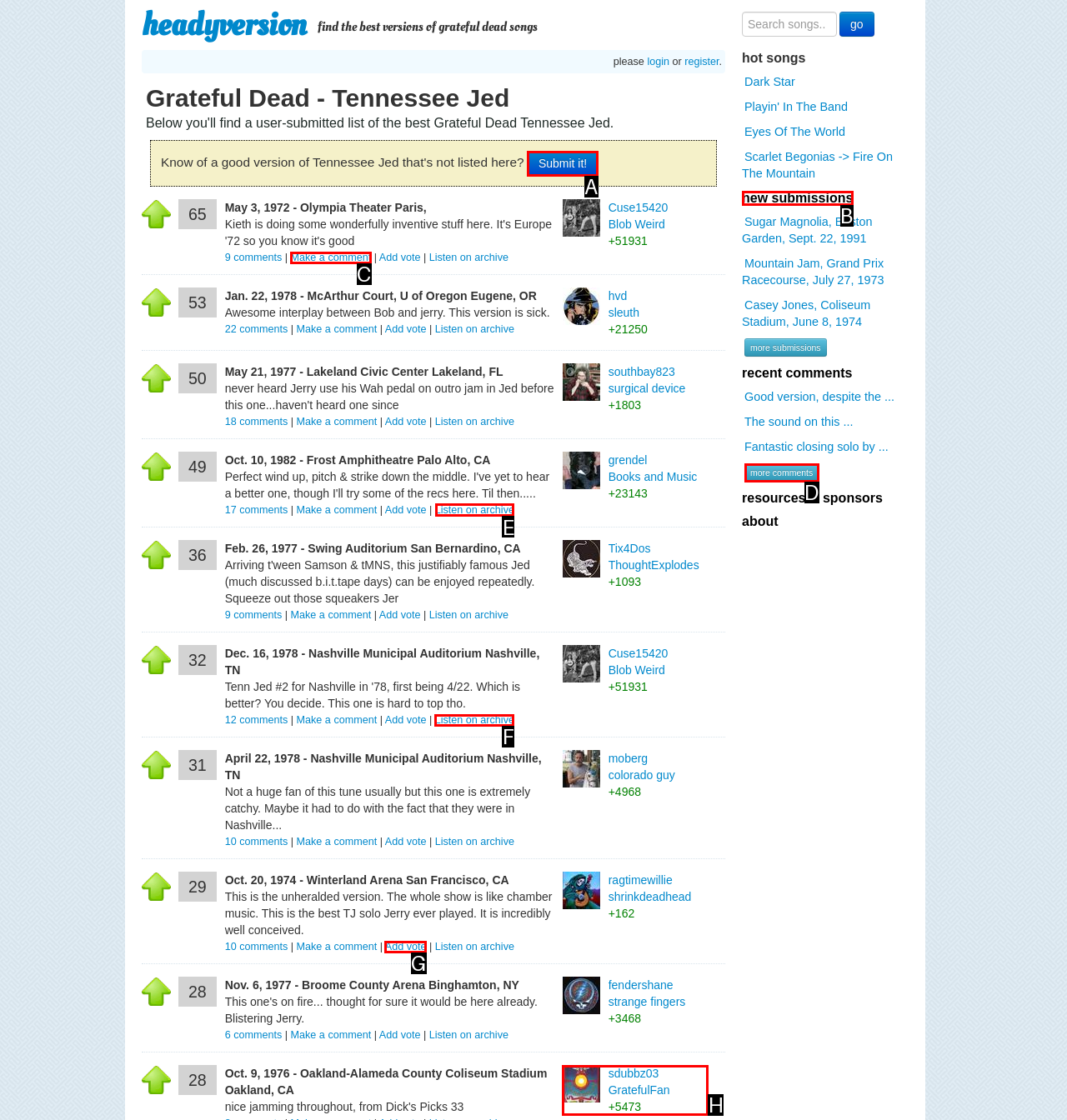Tell me which letter corresponds to the UI element that will allow you to Listen to the October 10, 1982 version of Tennessee Jed on archive. Answer with the letter directly.

E